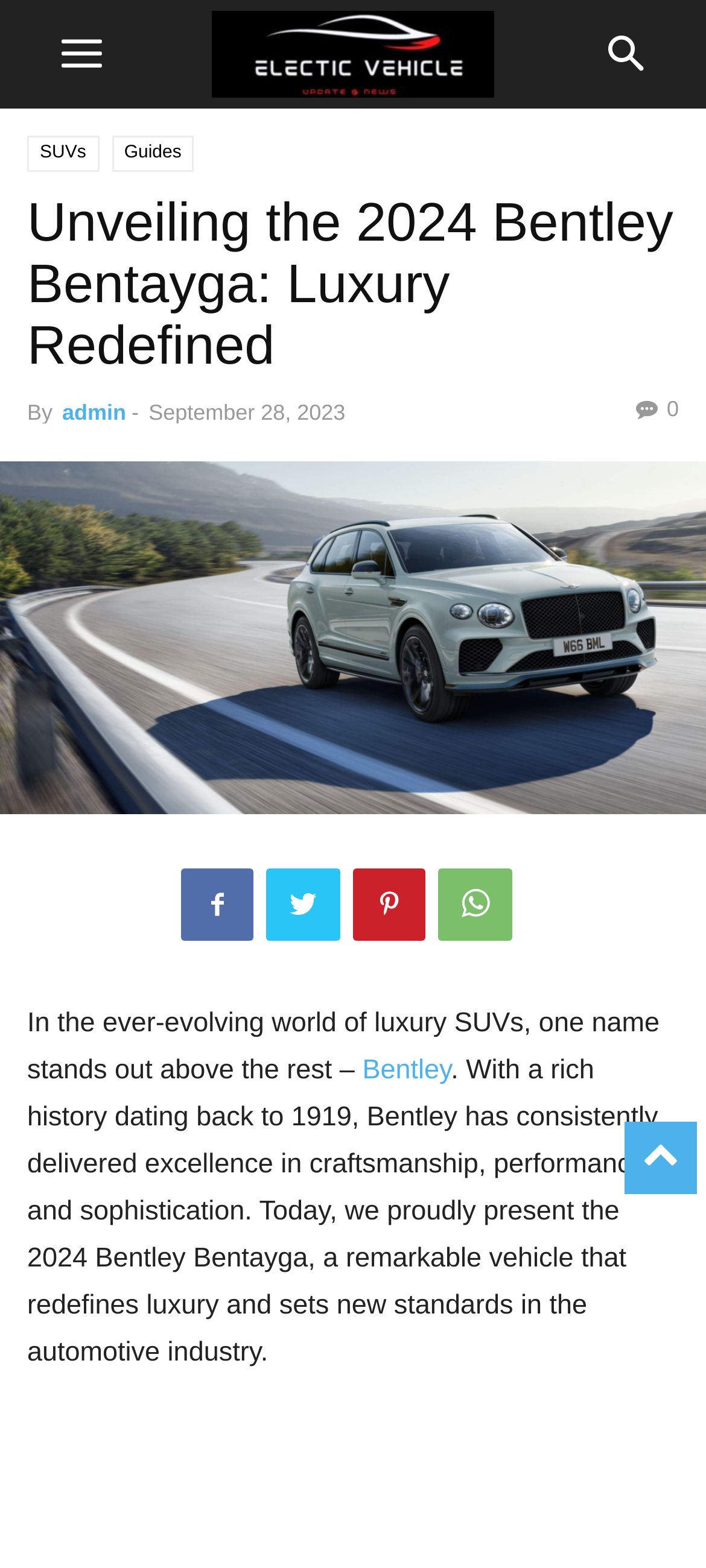What is the main heading displayed on the webpage? Please provide the text.

Unveiling the 2024 Bentley Bentayga: Luxury Redefined